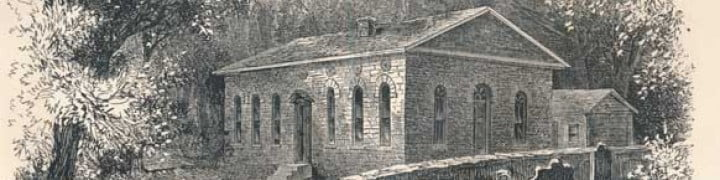Offer a detailed narrative of what is shown in the image.

The image depicts a historic stone church surrounded by lush greenery, reminiscent of early 19th-century architecture. This structure features large, arched windows and a simple, austere design, reflecting the common style used for places of worship during that era. A smaller outbuilding is visible beside the main church, suggesting additional functionality or community use. The overall scene conveys a sense of serenity and commitment to faith, aligning with the themes of devotion and the historical context of Presbyterianism, as referenced in the article about Rev. Daniel Baker. The illustration serves as a poignant reminder of the spiritual heritage and communal gatherings that shaped the church's role in the lives of its congregants.